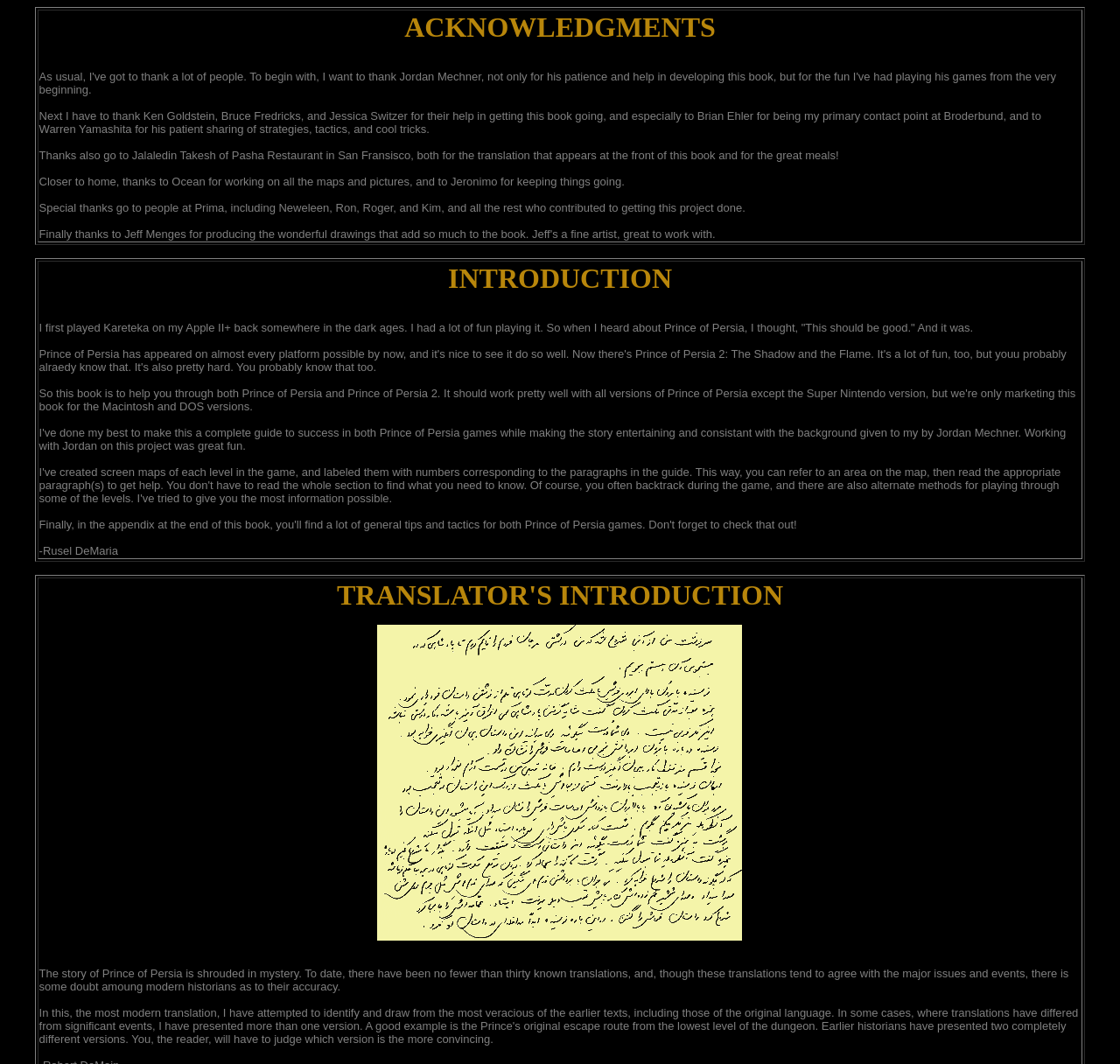What is the format of the guide?
Provide a comprehensive and detailed answer to the question.

The guide is formatted with screen maps of each level in the game, labeled with numbers corresponding to the paragraphs in the guide, allowing players to easily reference specific areas of the game.